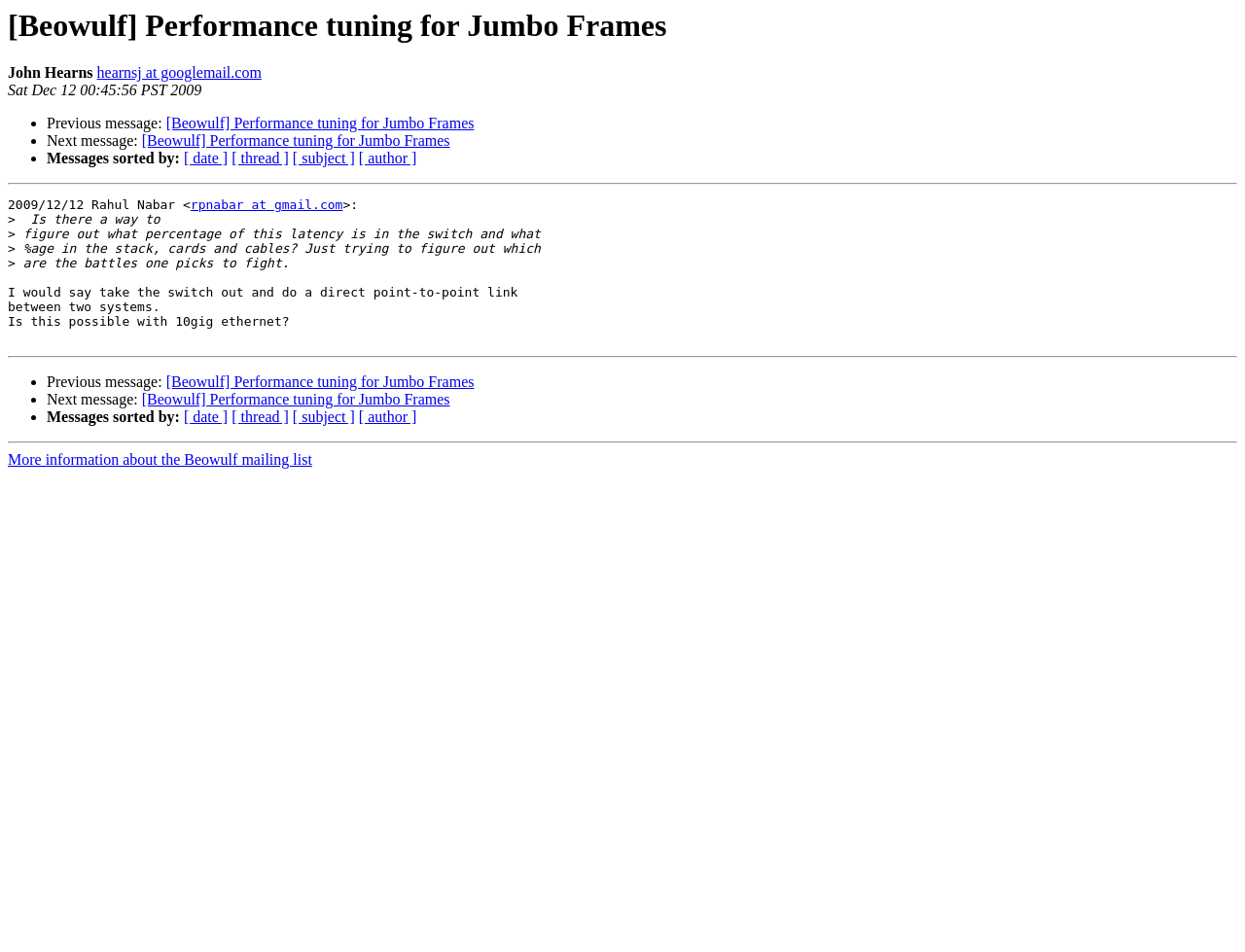Predict the bounding box coordinates for the UI element described as: "[ author ]". The coordinates should be four float numbers between 0 and 1, presented as [left, top, right, bottom].

[0.288, 0.429, 0.335, 0.447]